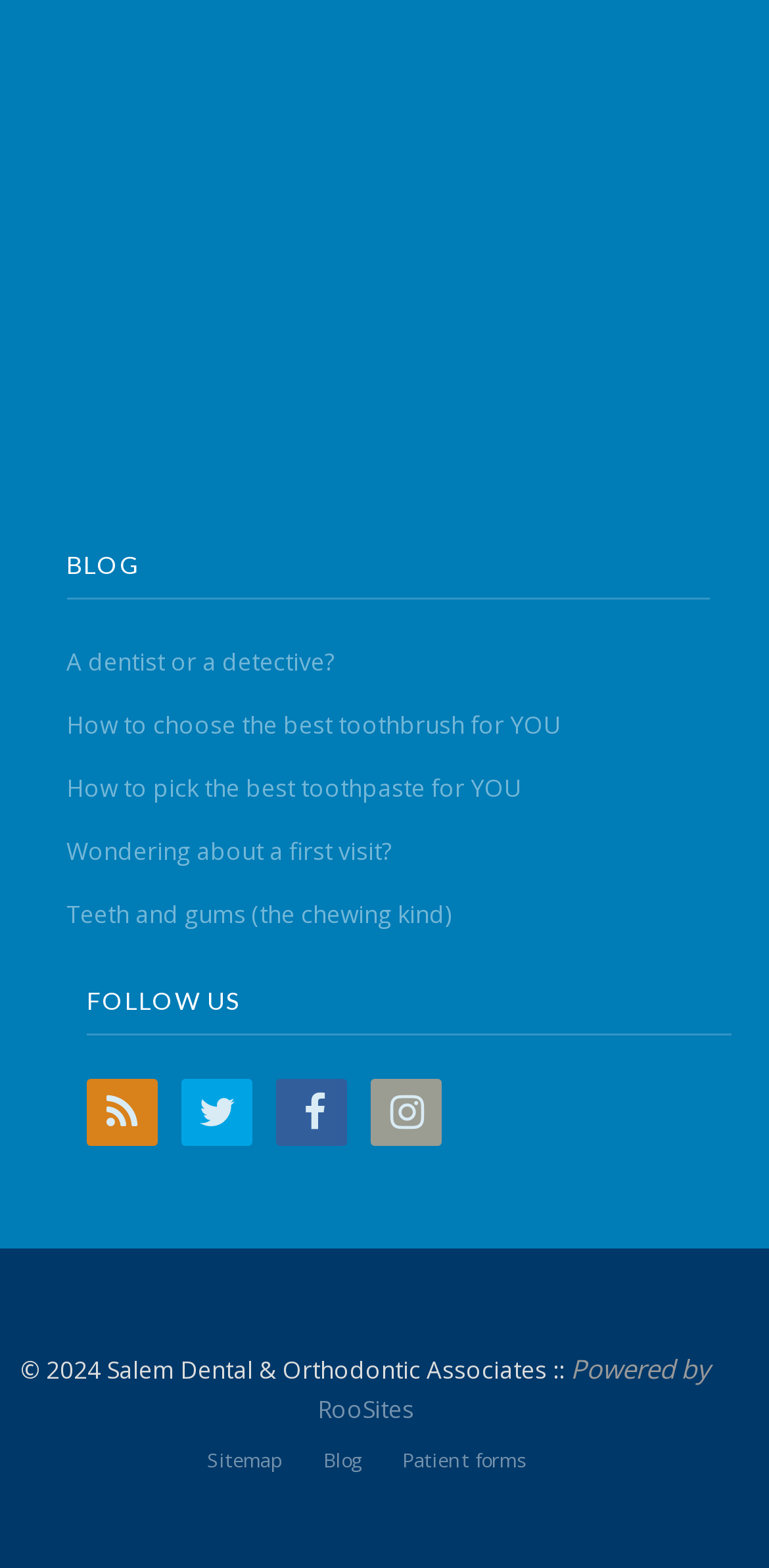Could you highlight the region that needs to be clicked to execute the instruction: "Check accreditation information"?

None